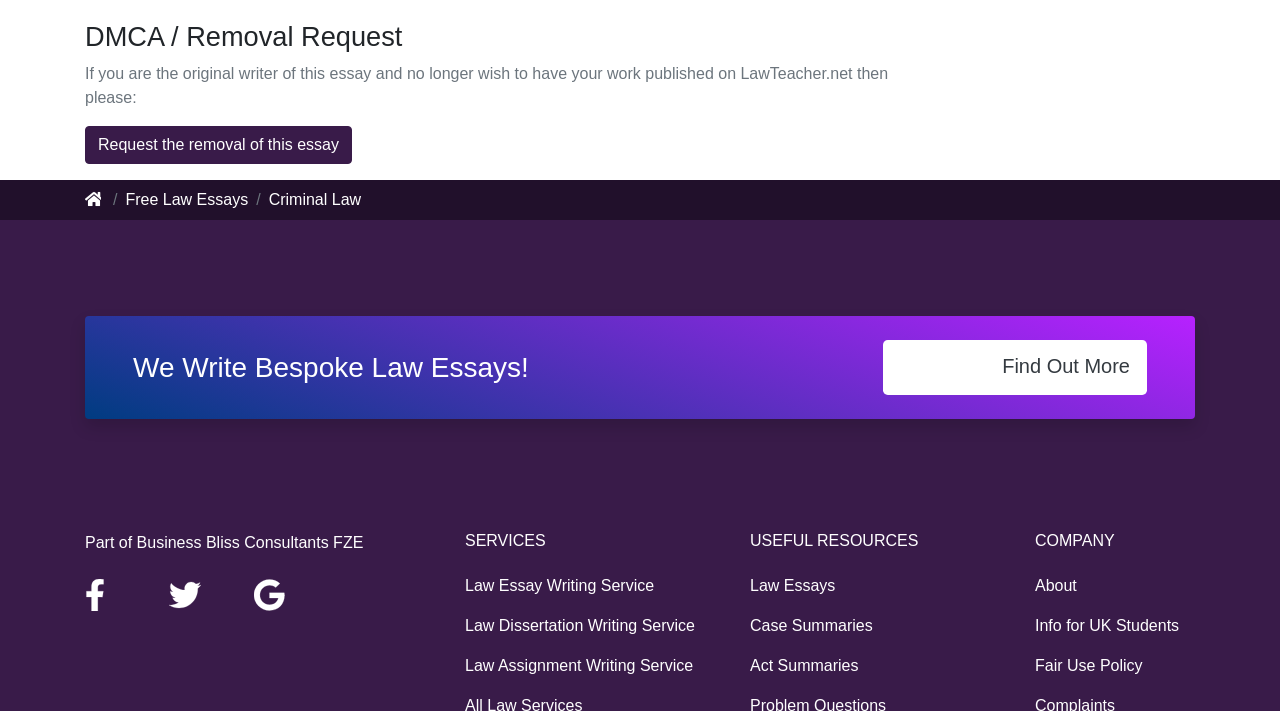Answer the question in a single word or phrase:
What type of resources are available on LawTeacher.net?

Law Essays, Case Summaries, Act Summaries